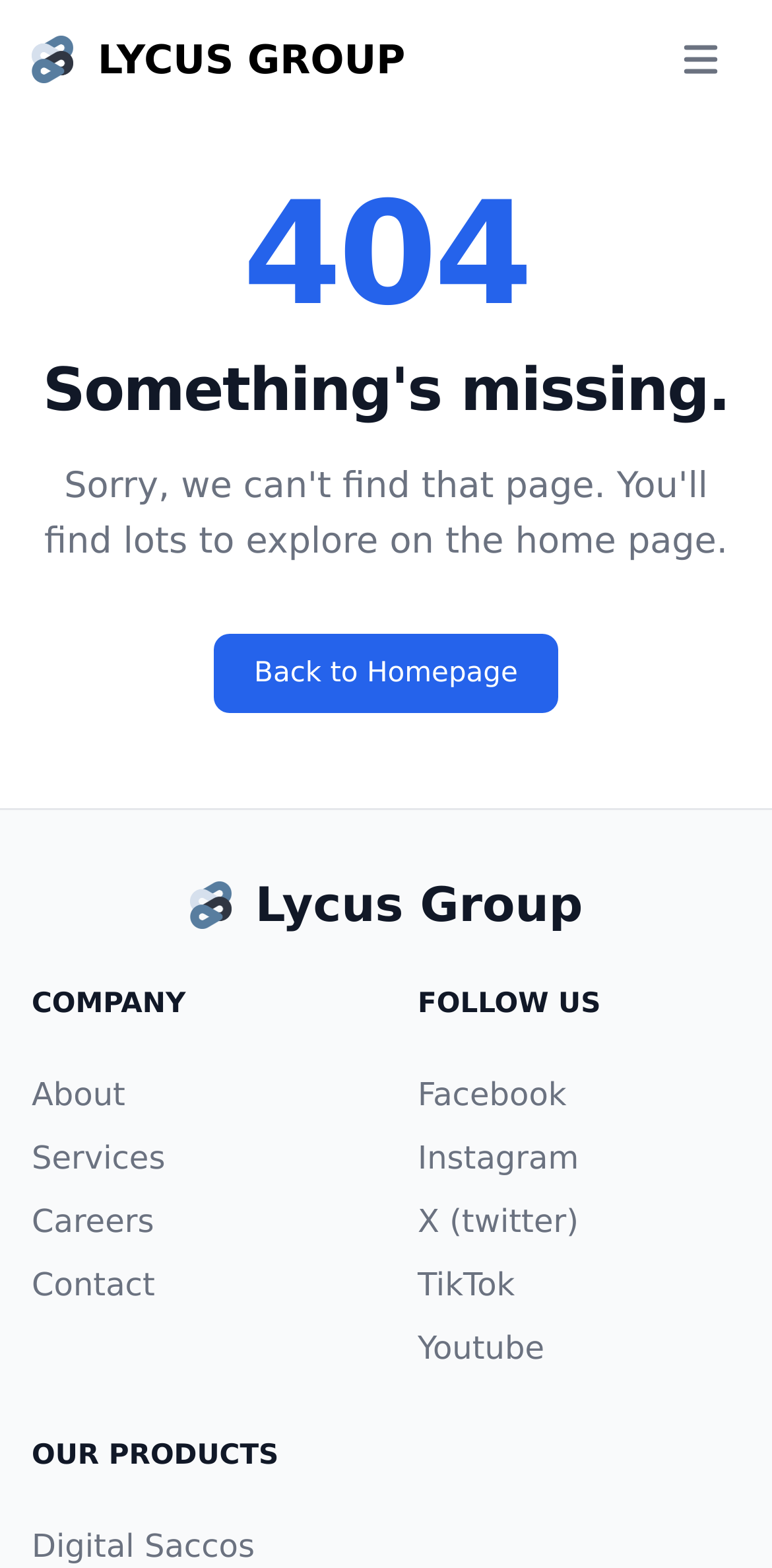What is the logo of Lycus Group?
Please use the image to provide a one-word or short phrase answer.

Lycus Logo